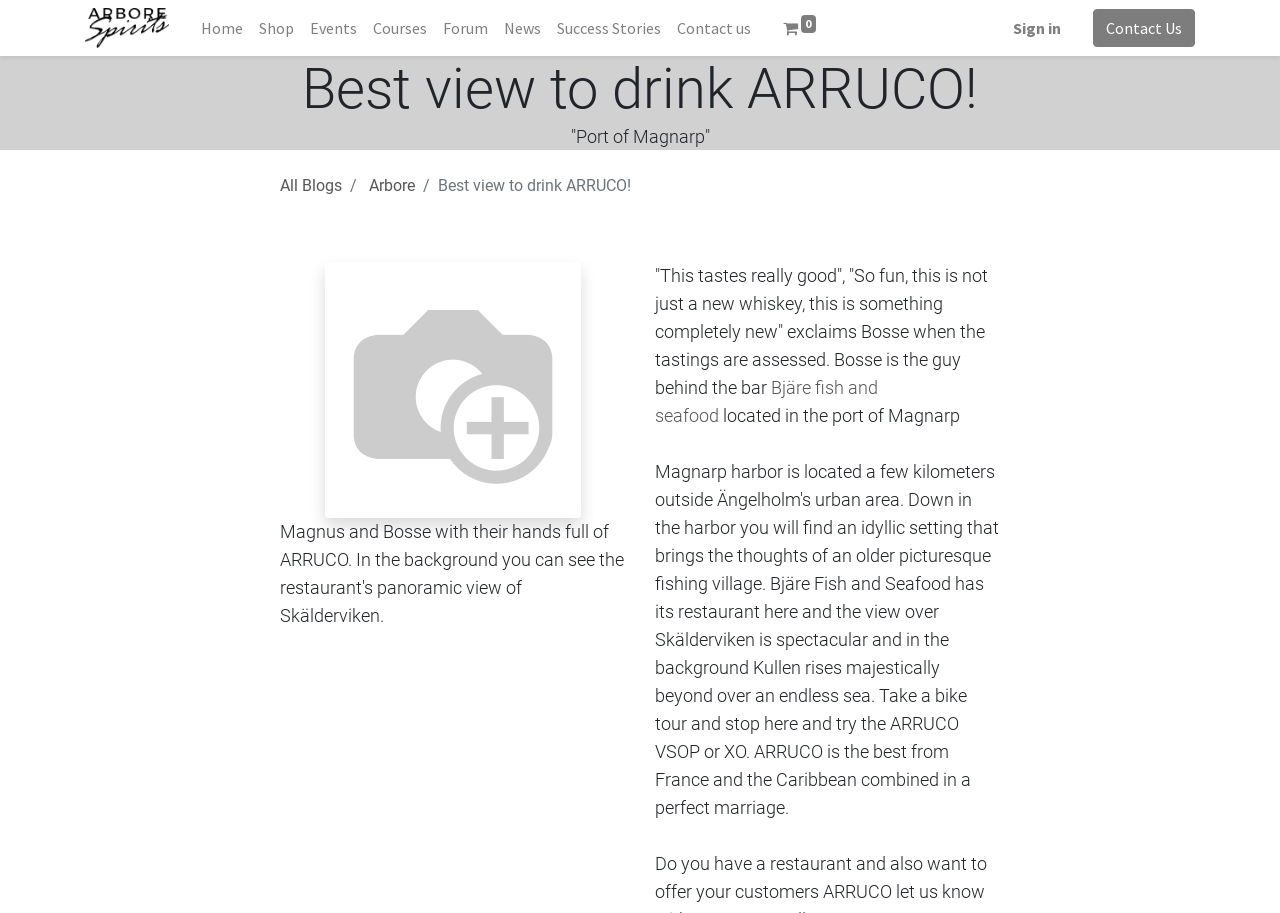Give an extensive and precise description of the webpage.

The webpage appears to be a blog post or article from Arbore Spirits, with a focus on a specific whiskey, ARRUCO. At the top left of the page, there is a logo of Arbore Spirits, which is an image with a link. To the right of the logo, there is a navigation menu with 8 items: Home, Shop, Events, Courses, Forum, News, Success Stories, and Contact us.

Below the navigation menu, there is a section with a heading "Best view to drink ARRUCO!" in large text, followed by a subtitle "Port of Magnarp" in smaller text. This section takes up a significant portion of the top half of the page.

On the top right side of the page, there are two links: one with an icon and the text "0", and another link to "Sign in". Next to these links, there is another link to "Contact Us".

The main content of the page is divided into sections. The first section has a breadcrumb navigation with links to "All Blogs" and "Arbore". Below this, there is a large image that takes up about a quarter of the page. 

The next section has a quote from someone named Bosse, who is describing the taste of ARRUCO. This quote is followed by a link to "Bjäre fish and seafood", which is located in the port of Magnarp. The text in this section is quite detailed and provides information about the whiskey.

Overall, the webpage has a clean layout with a focus on the ARRUCO whiskey and its connection to the port of Magnarp.